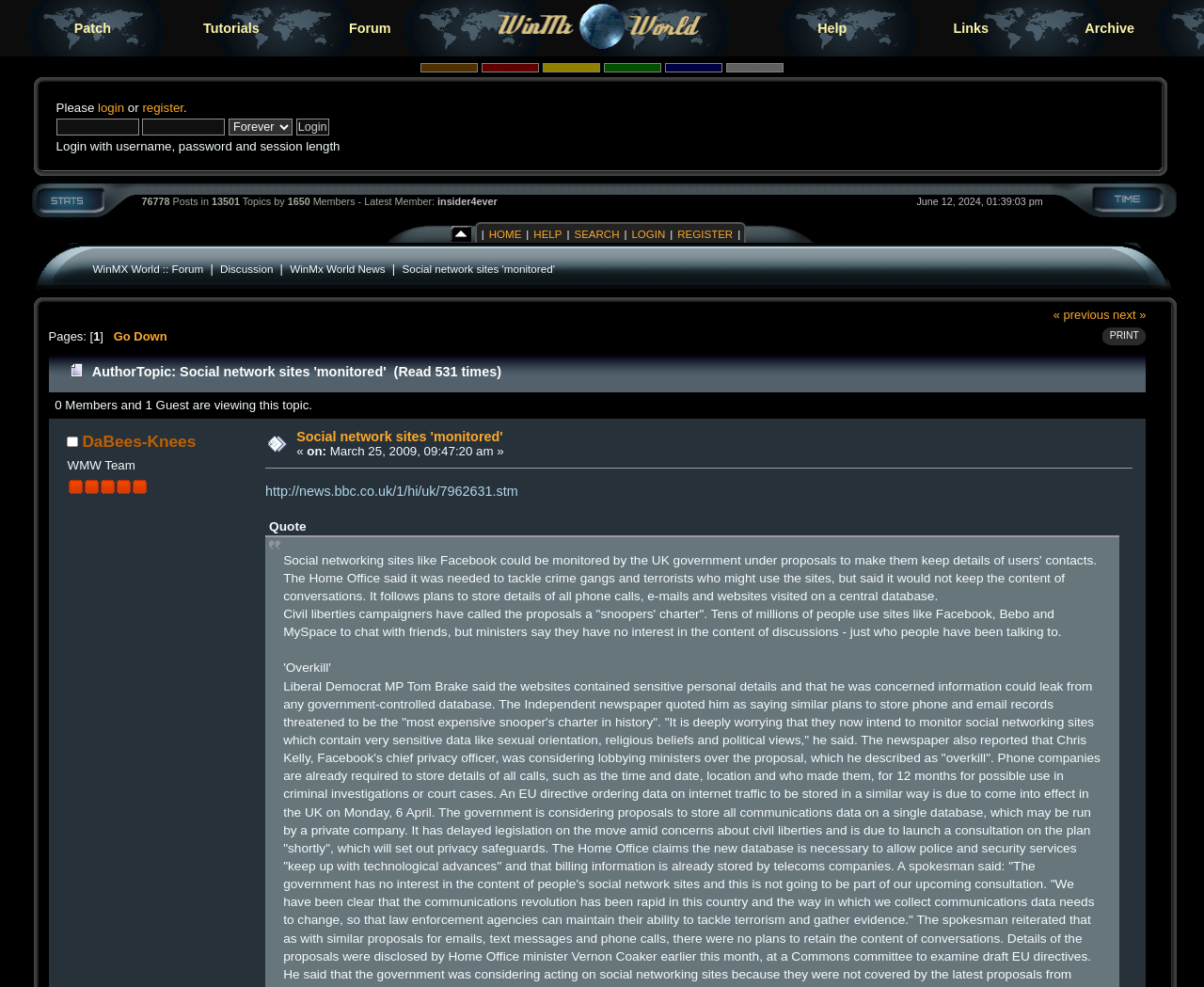Please determine the bounding box coordinates of the element's region to click in order to carry out the following instruction: "View 'Commissions' page". The coordinates should be four float numbers between 0 and 1, i.e., [left, top, right, bottom].

None